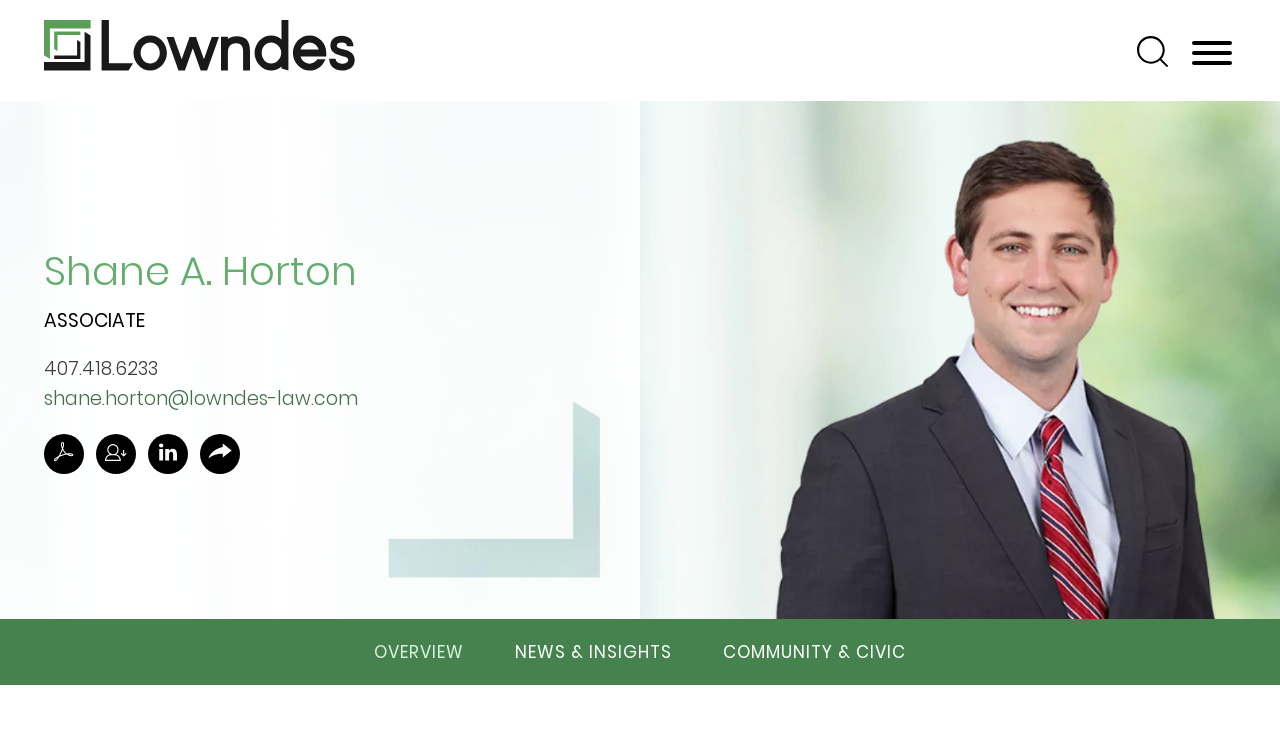Please identify the bounding box coordinates of the region to click in order to complete the given instruction: "Open the main menu". The coordinates should be four float numbers between 0 and 1, i.e., [left, top, right, bottom].

[0.928, 0.052, 0.966, 0.093]